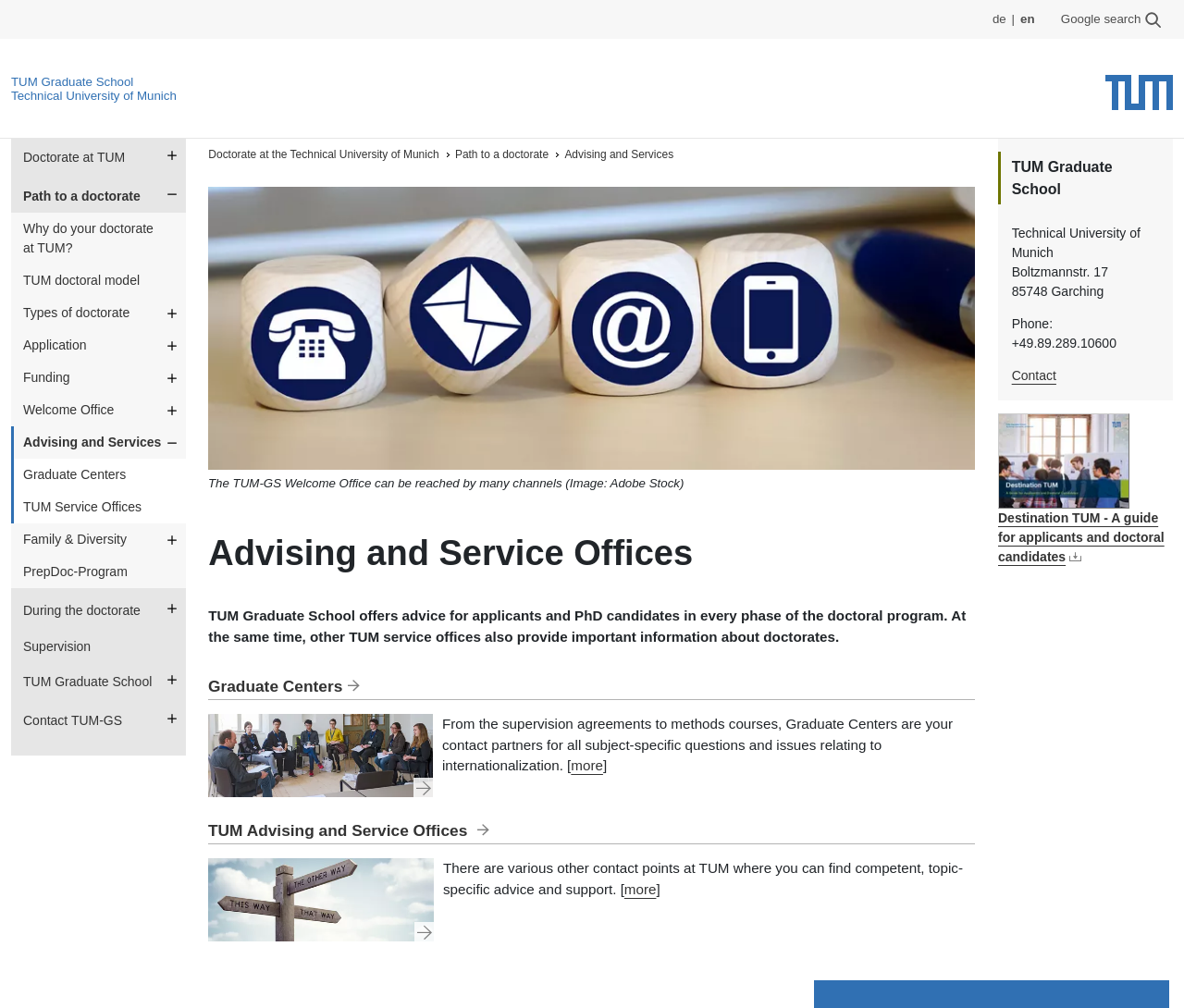Specify the bounding box coordinates of the element's area that should be clicked to execute the given instruction: "View TUM Graduate School contact information". The coordinates should be four float numbers between 0 and 1, i.e., [left, top, right, bottom].

[0.854, 0.224, 0.963, 0.258]